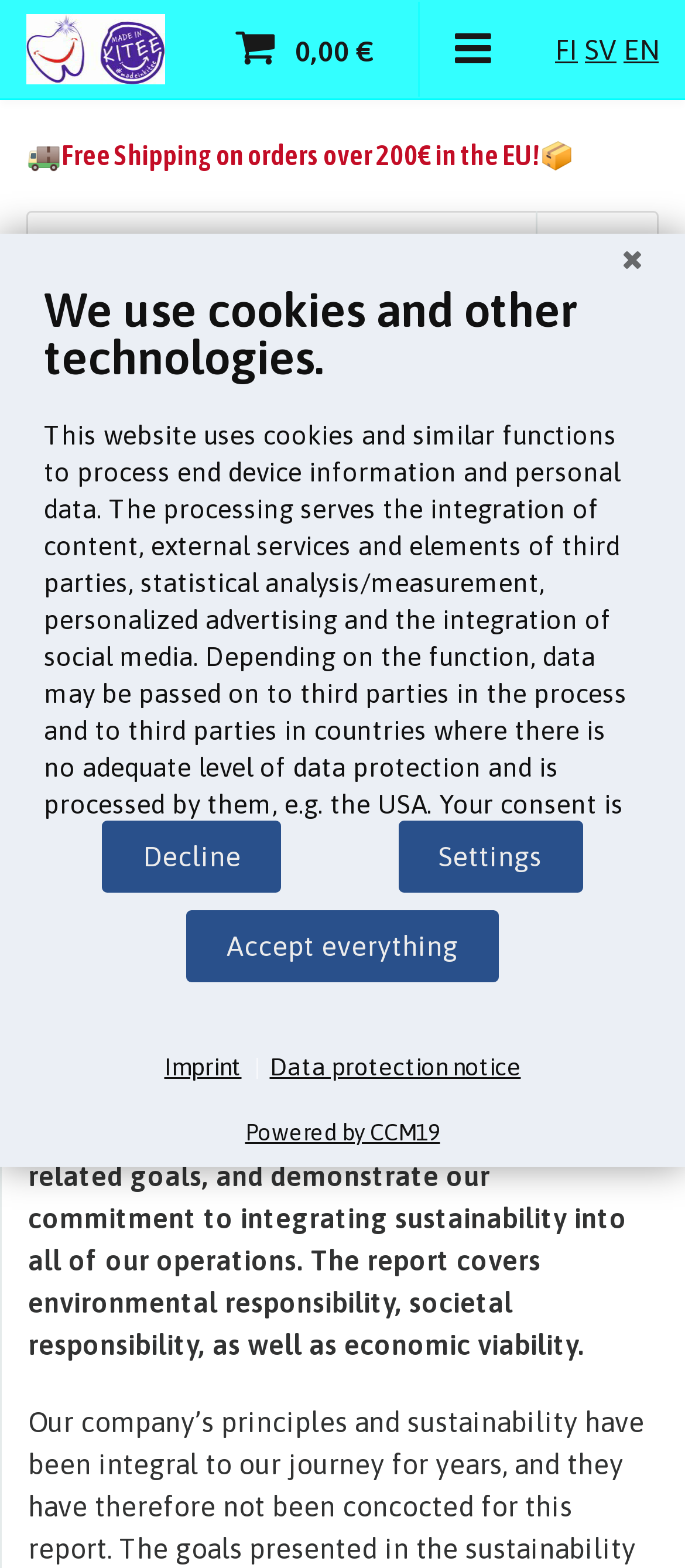What is the minimum order value for free shipping in the EU?
Can you offer a detailed and complete answer to this question?

The heading '🚚Free Shipping on orders over 200€ in the EU!📦' suggests that the minimum order value for free shipping in the EU is 200€.